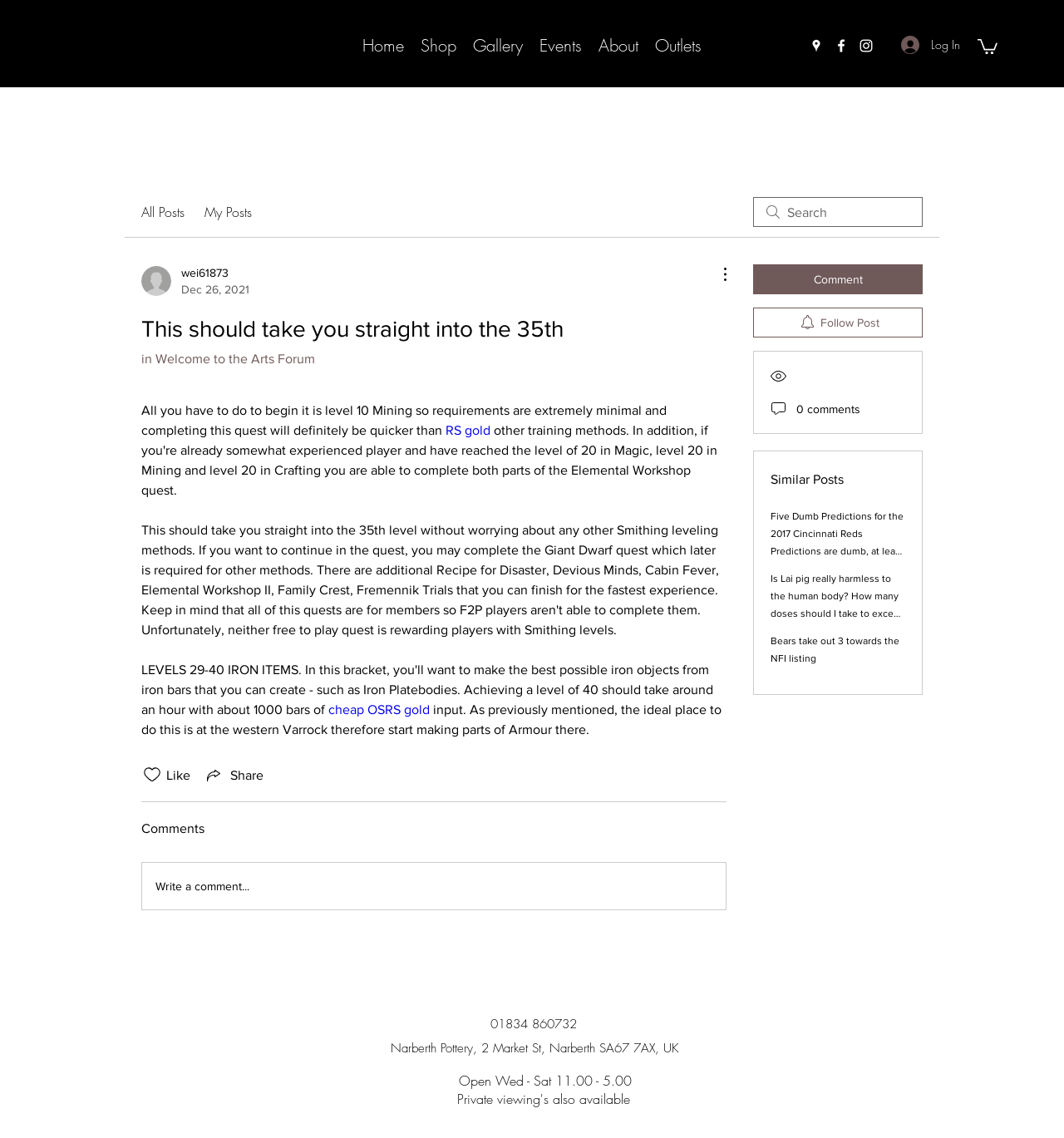Please identify the bounding box coordinates for the region that you need to click to follow this instruction: "Click the Log In button".

[0.836, 0.026, 0.913, 0.053]